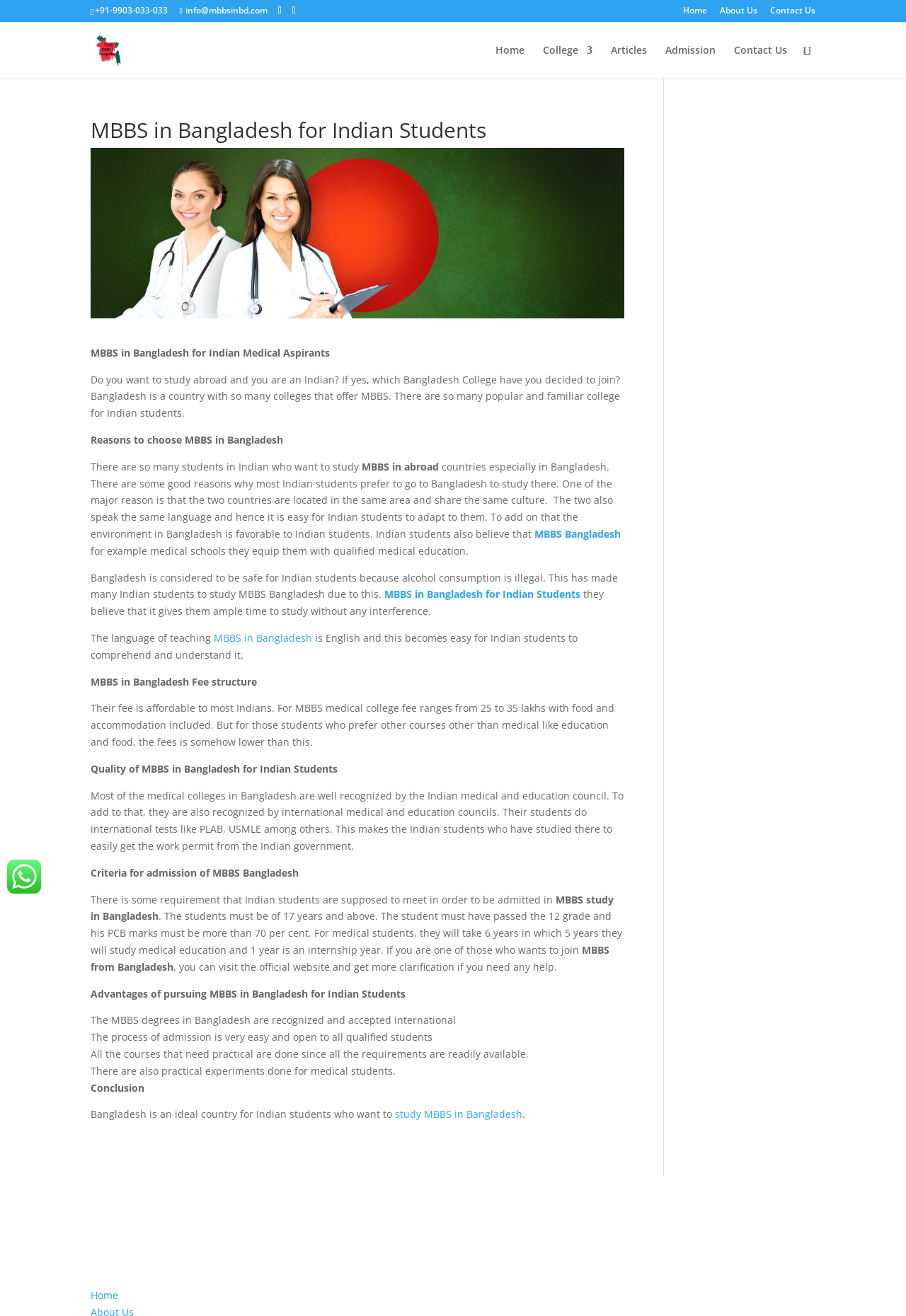For the given element description MBBS in Bangladesh, determine the bounding box coordinates of the UI element. The coordinates should follow the format (top-left x, top-left y, bottom-right x, bottom-right y) and be within the range of 0 to 1.

[0.236, 0.48, 0.345, 0.49]